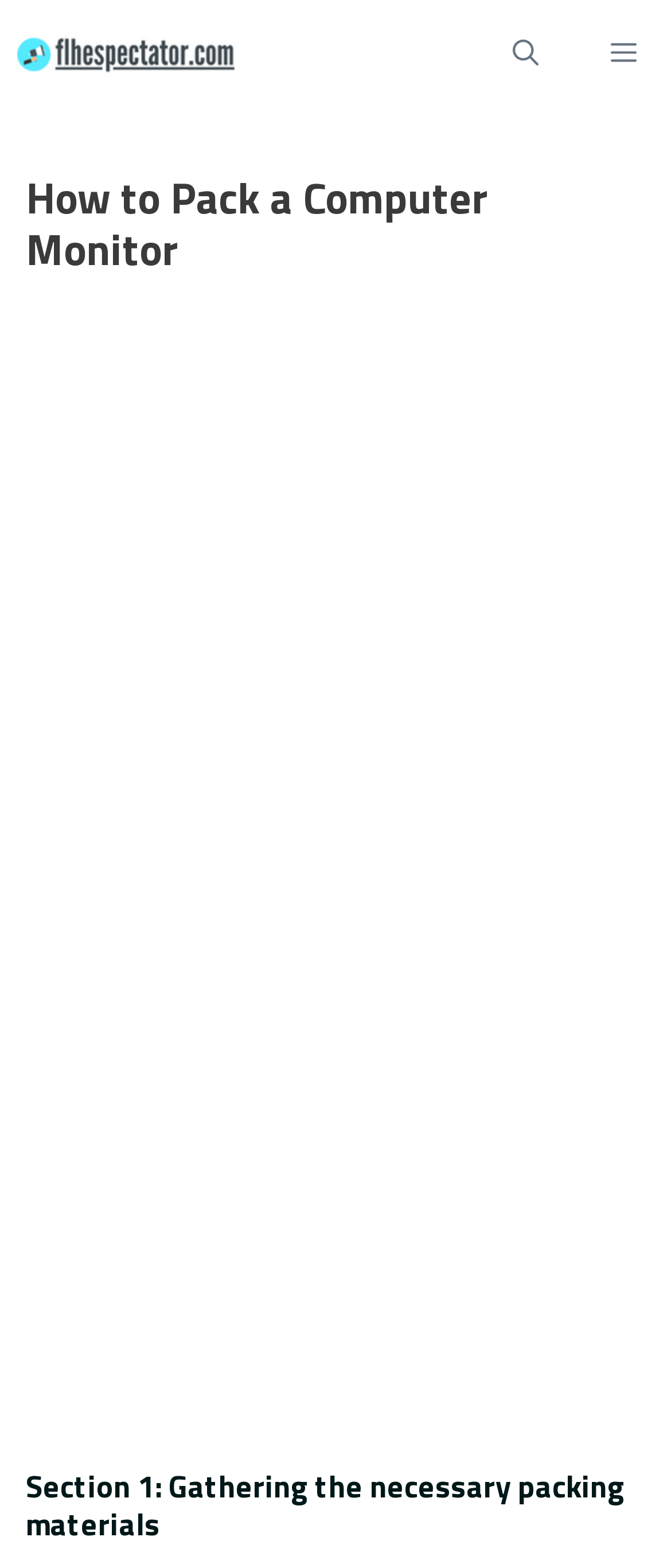From the webpage screenshot, identify the region described by Menu. Provide the bounding box coordinates as (top-left x, top-left y, bottom-right x, bottom-right y), with each value being a floating point number between 0 and 1.

[0.856, 0.0, 1.0, 0.066]